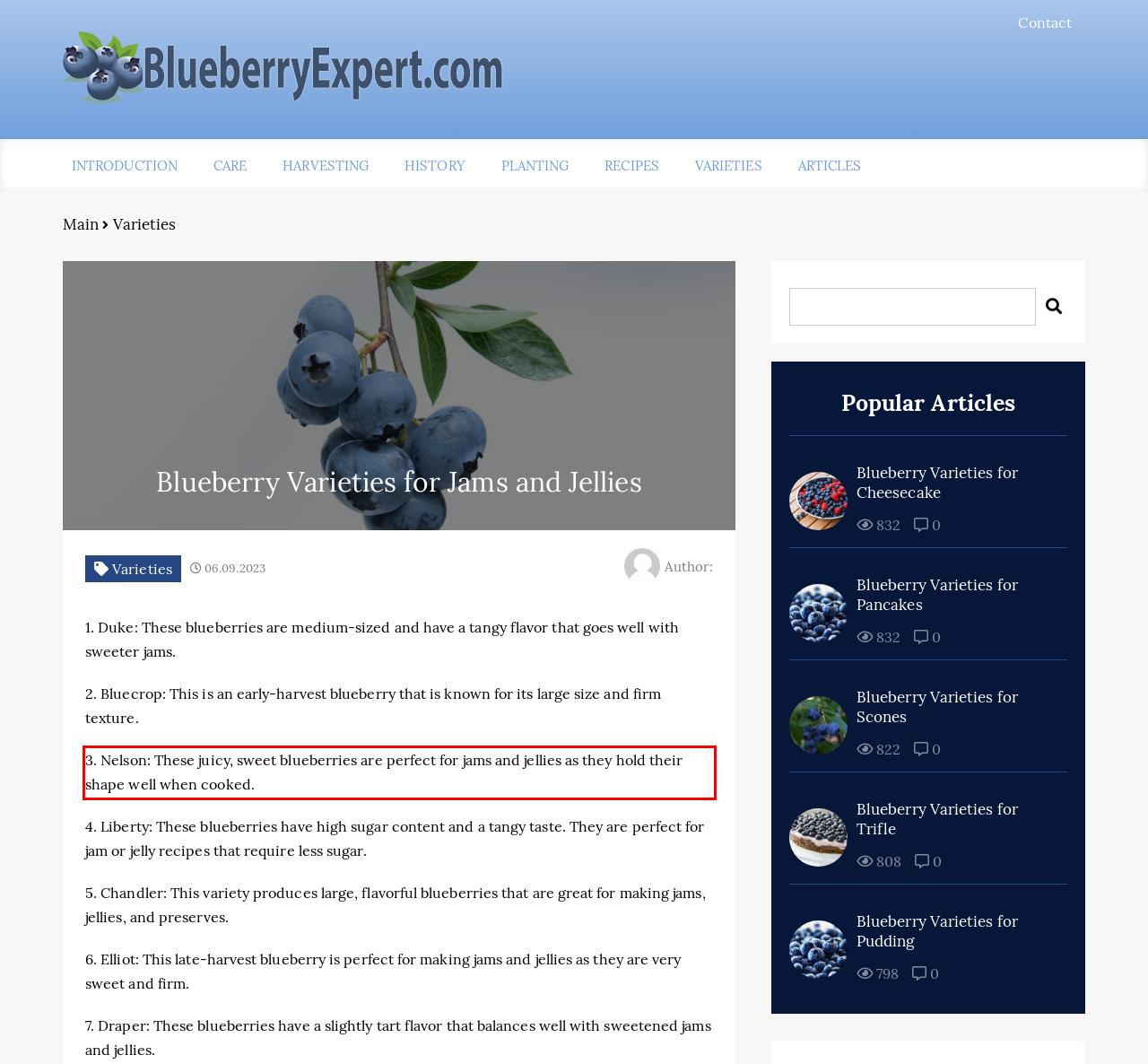Within the provided webpage screenshot, find the red rectangle bounding box and perform OCR to obtain the text content.

3. Nelson: These juicy, sweet blueberries are perfect for jams and jellies as they hold their shape well when cooked.